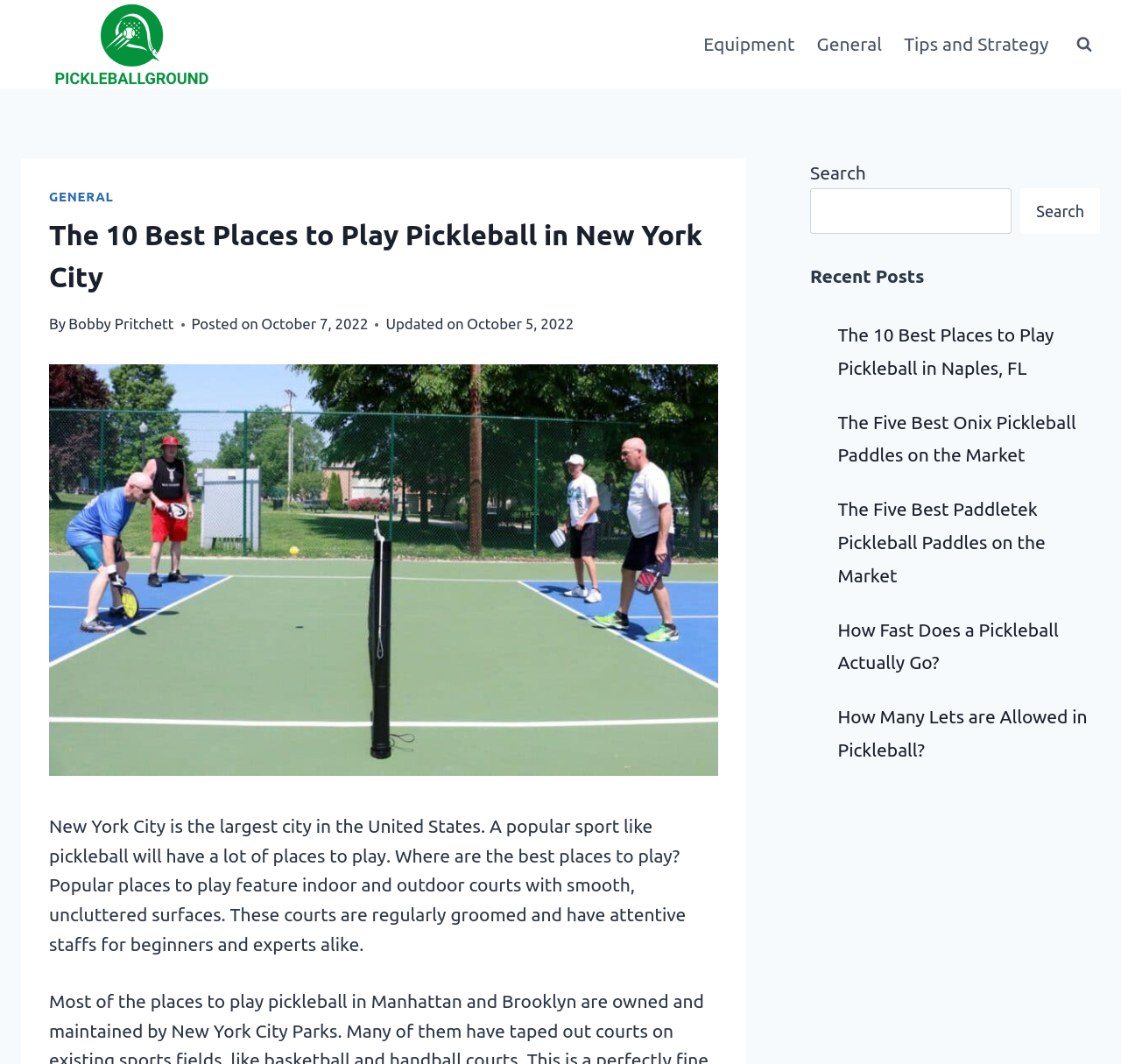Determine the bounding box coordinates (top-left x, top-left y, bottom-right x, bottom-right y) of the UI element described in the following text: Bobby Pritchett

[0.061, 0.296, 0.155, 0.312]